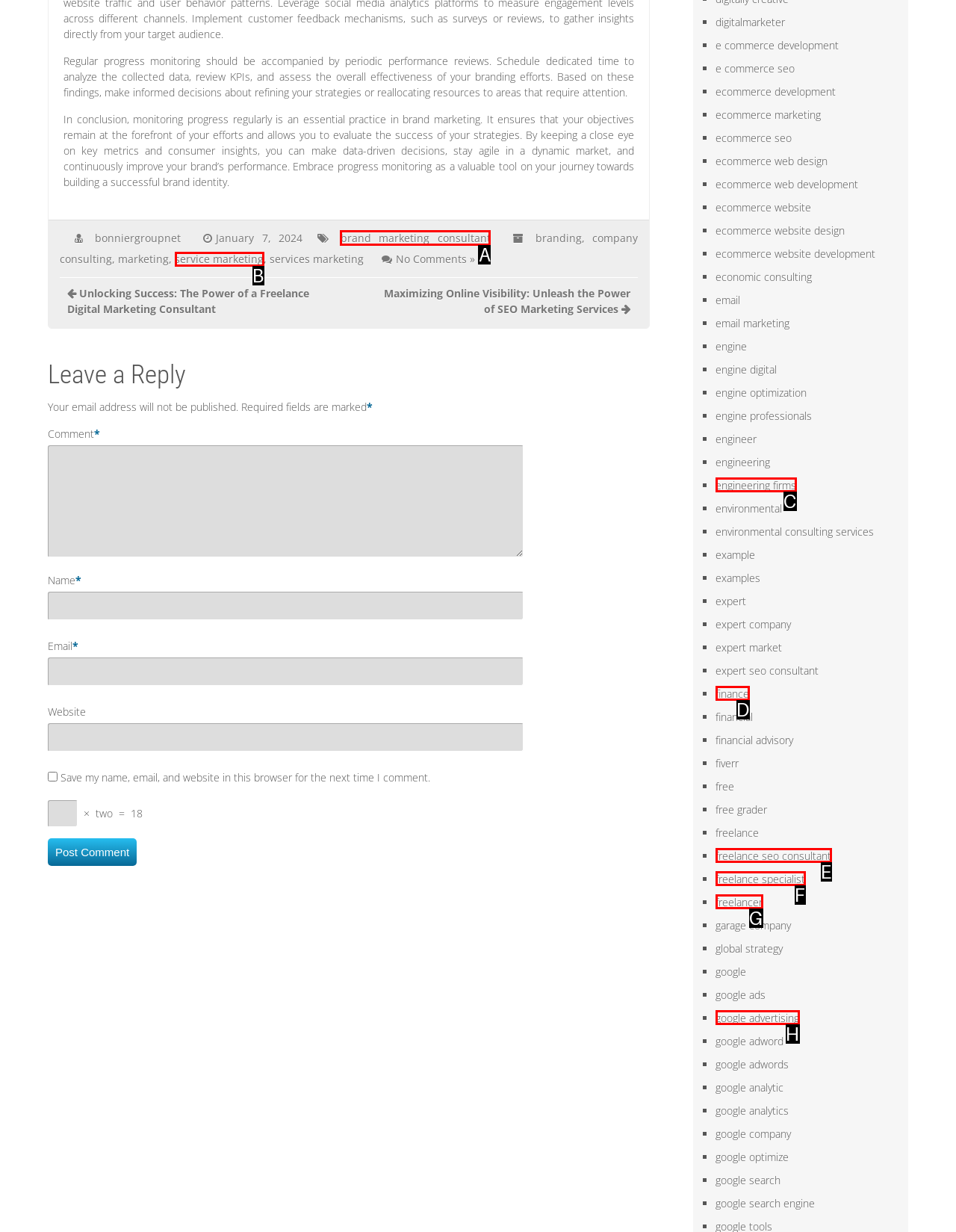Select the letter of the element you need to click to complete this task: Click the 'brand marketing consultant' link
Answer using the letter from the specified choices.

A